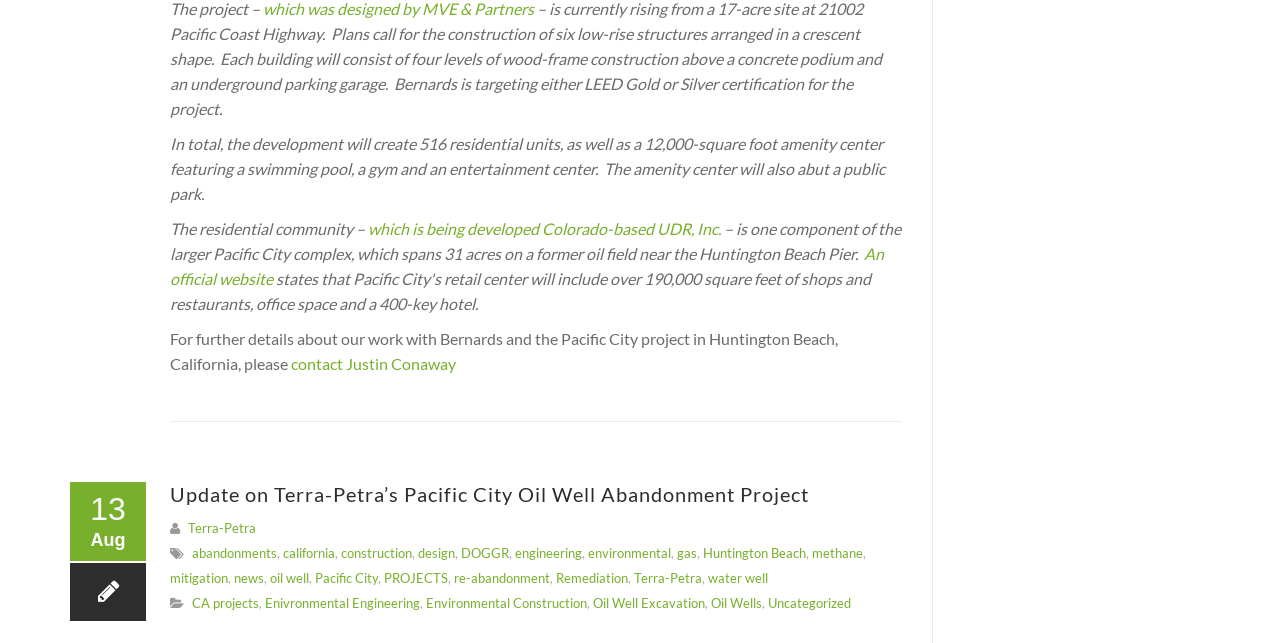What is the number of residential units in the development?
Can you offer a detailed and complete answer to this question?

The answer can be found in the first StaticText element, which states 'In total, the development will create 516 residential units...'.